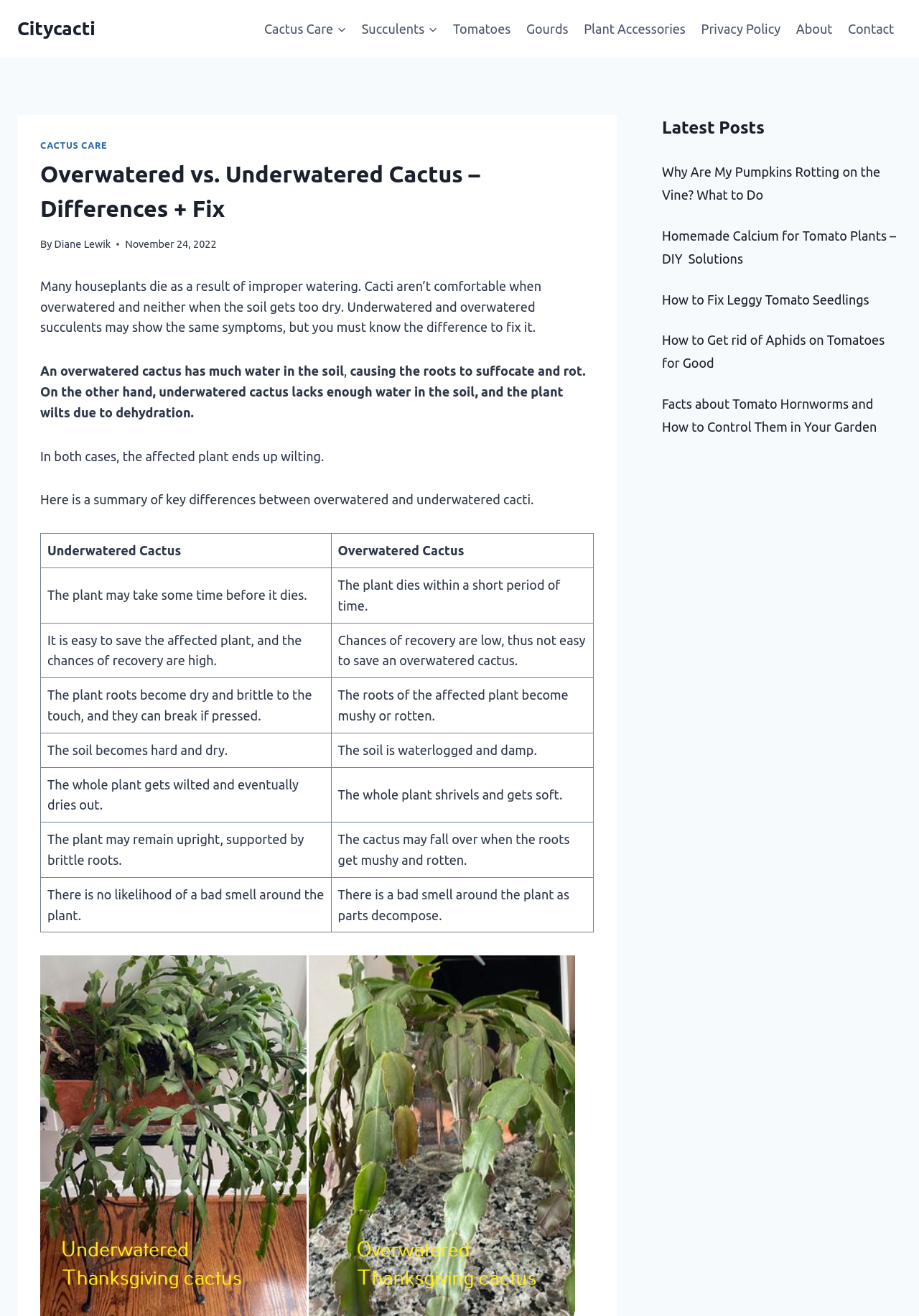What is the topic of the webpage?
Please craft a detailed and exhaustive response to the question.

The webpage is about cactus care, specifically about the differences between overwatered and underwatered cacti, and how to fix them.